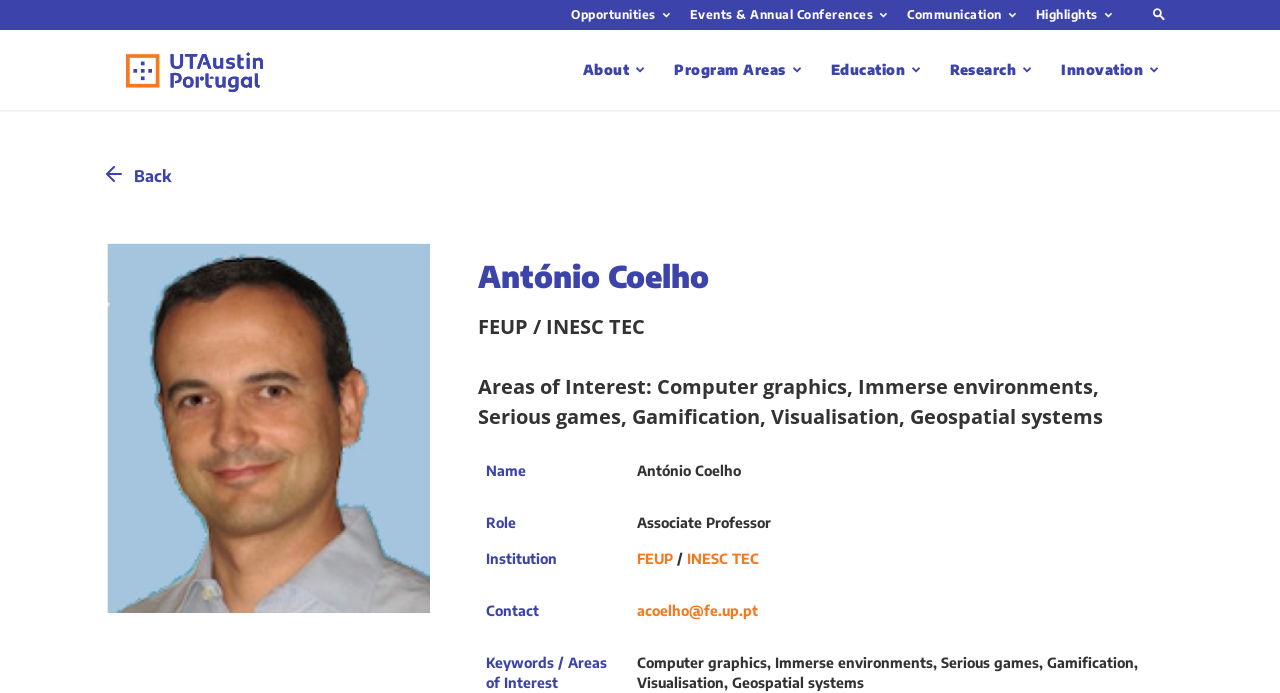Please specify the coordinates of the bounding box for the element that should be clicked to carry out this instruction: "View opportunities". The coordinates must be four float numbers between 0 and 1, formatted as [left, top, right, bottom].

[0.446, 0.01, 0.523, 0.032]